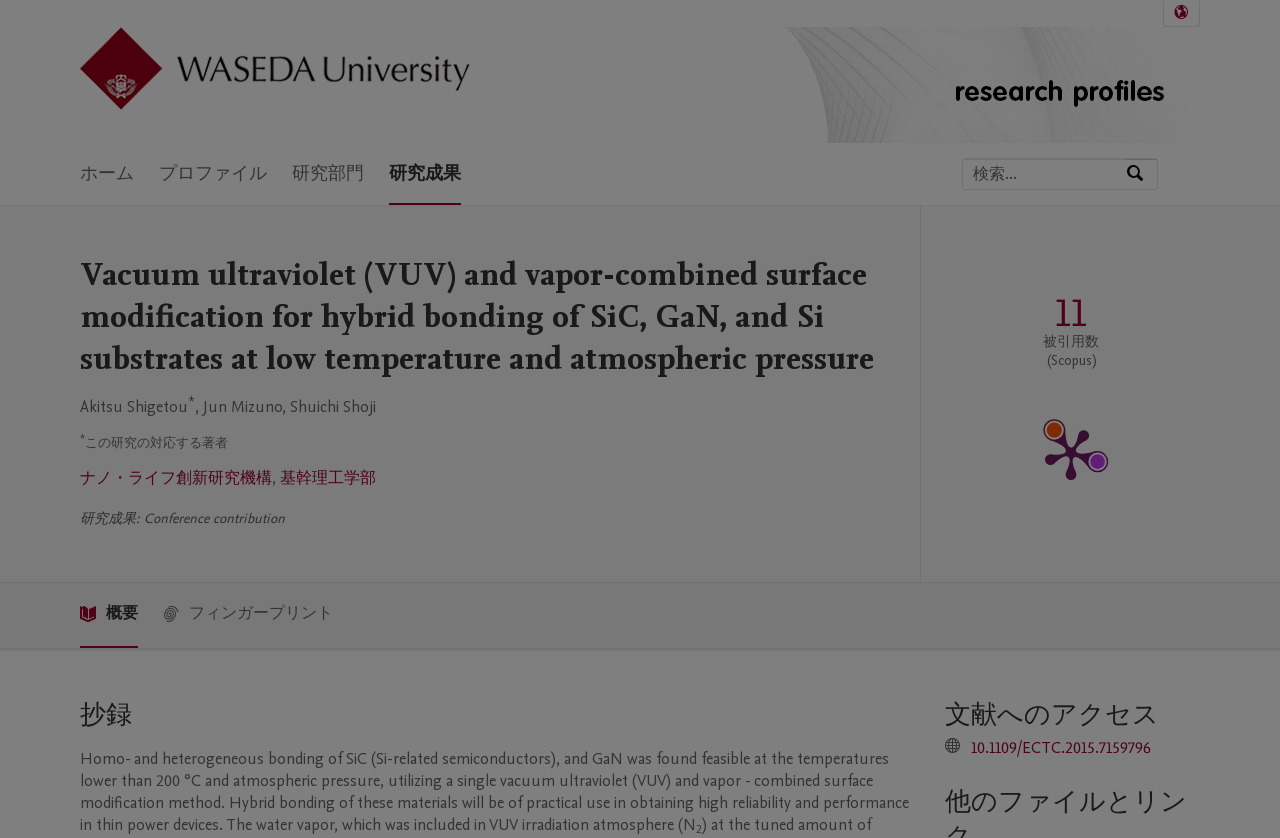What is the research about?
Please provide an in-depth and detailed response to the question.

Based on the webpage content, the research is about hybrid bonding of SiC, GaN, and Si substrates at low temperature and atmospheric pressure using vacuum ultraviolet (VUV) and vapor-combined surface modification method.